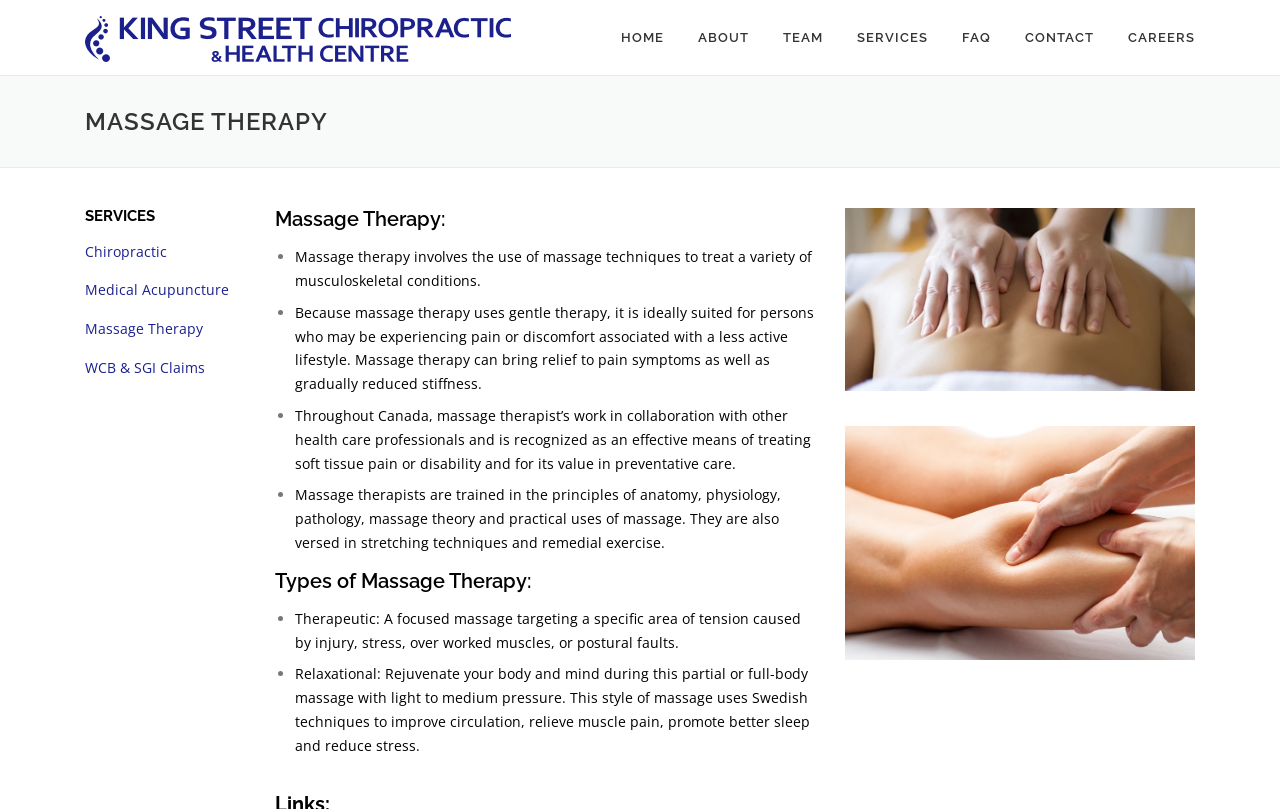Determine the bounding box coordinates of the section to be clicked to follow the instruction: "Read about Therapeutic massage". The coordinates should be given as four float numbers between 0 and 1, formatted as [left, top, right, bottom].

[0.23, 0.752, 0.626, 0.805]